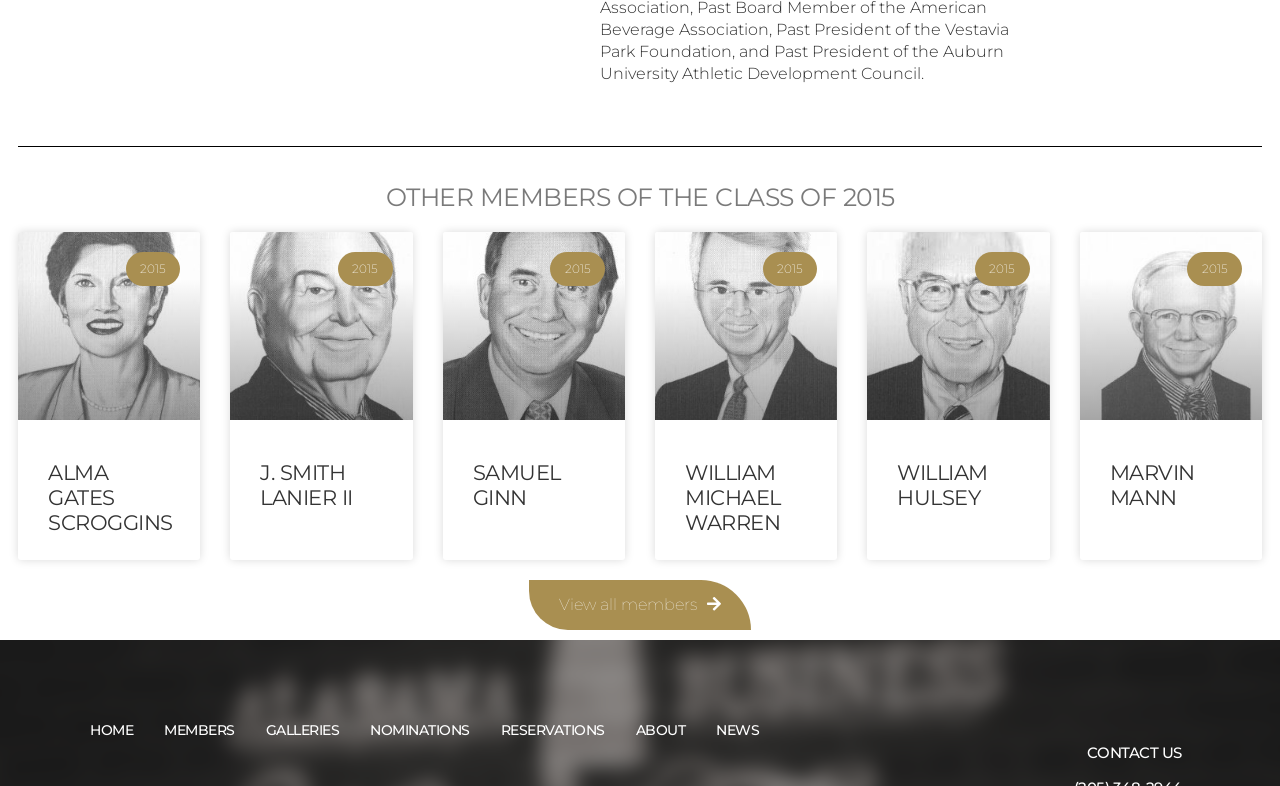What is the contact information for the website?
From the details in the image, provide a complete and detailed answer to the question.

The contact information for the website is not explicitly provided, but there is a 'CONTACT US' link at the bottom of the page. This link likely leads to a page with contact details, such as an email address, phone number, or physical address.